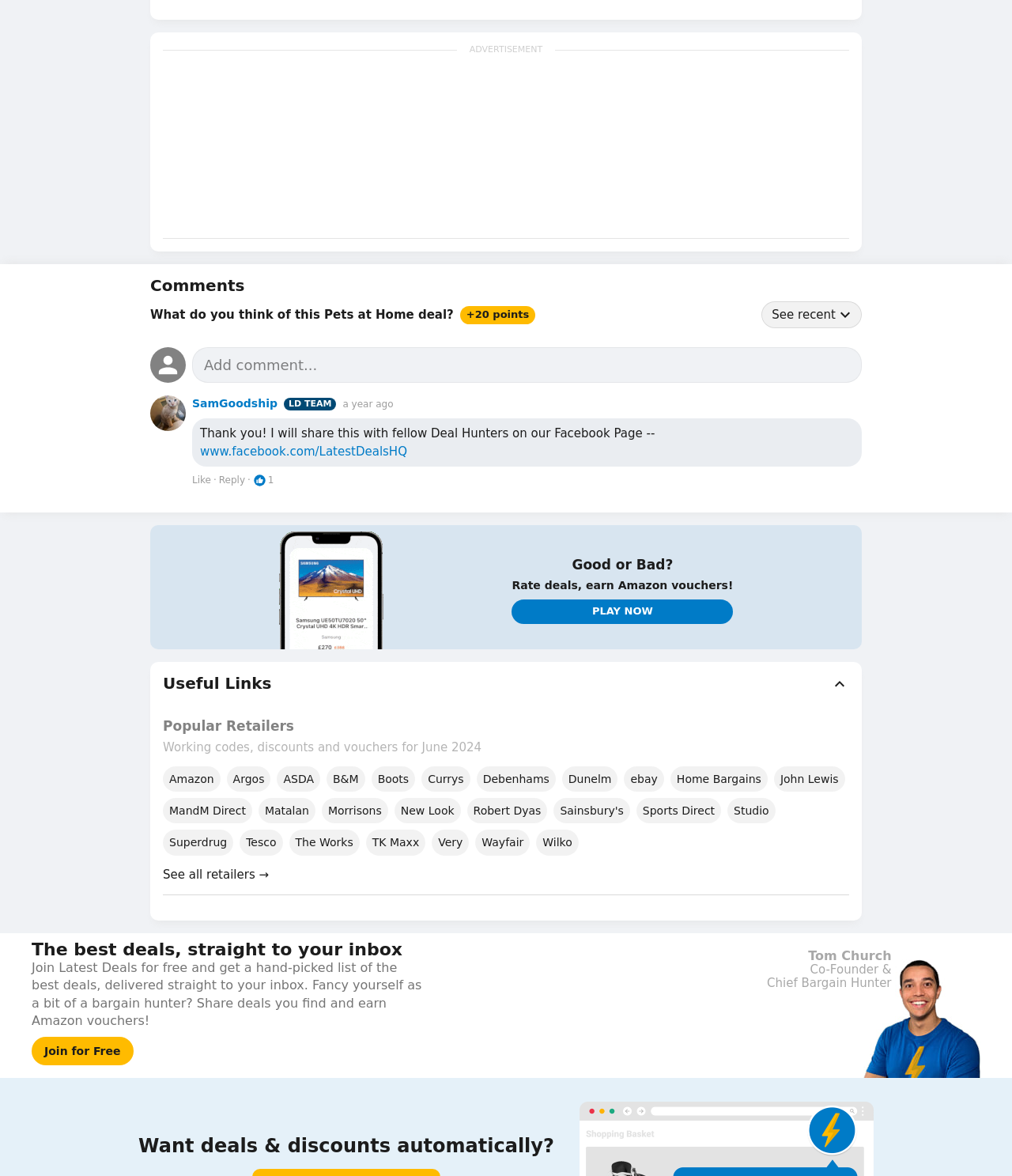Please determine the bounding box coordinates for the element that should be clicked to follow these instructions: "Add a comment in the text box".

[0.19, 0.296, 0.852, 0.326]